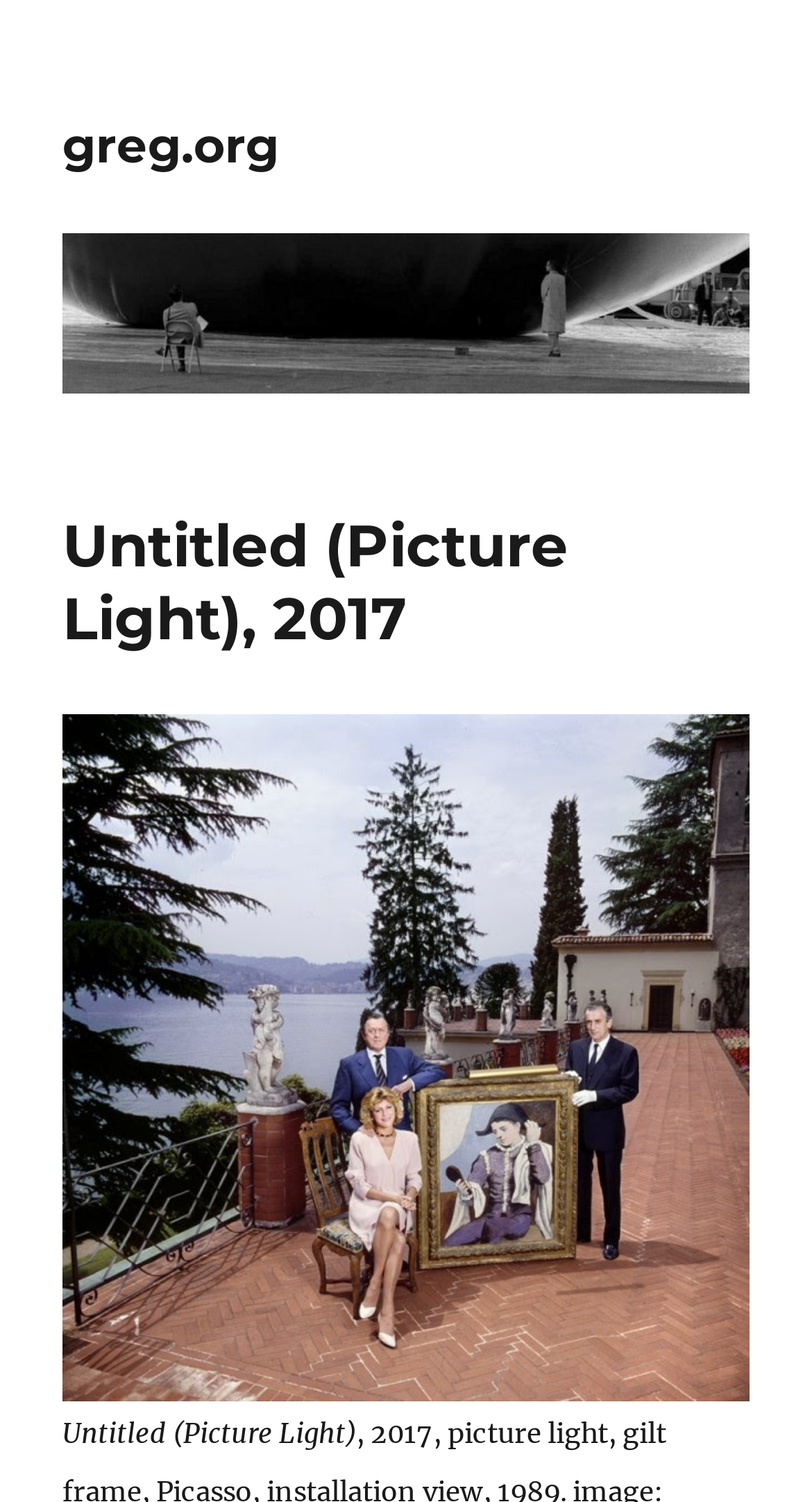Provide the bounding box coordinates of the HTML element described as: "Menu Menu". The bounding box coordinates should be four float numbers between 0 and 1, i.e., [left, top, right, bottom].

None